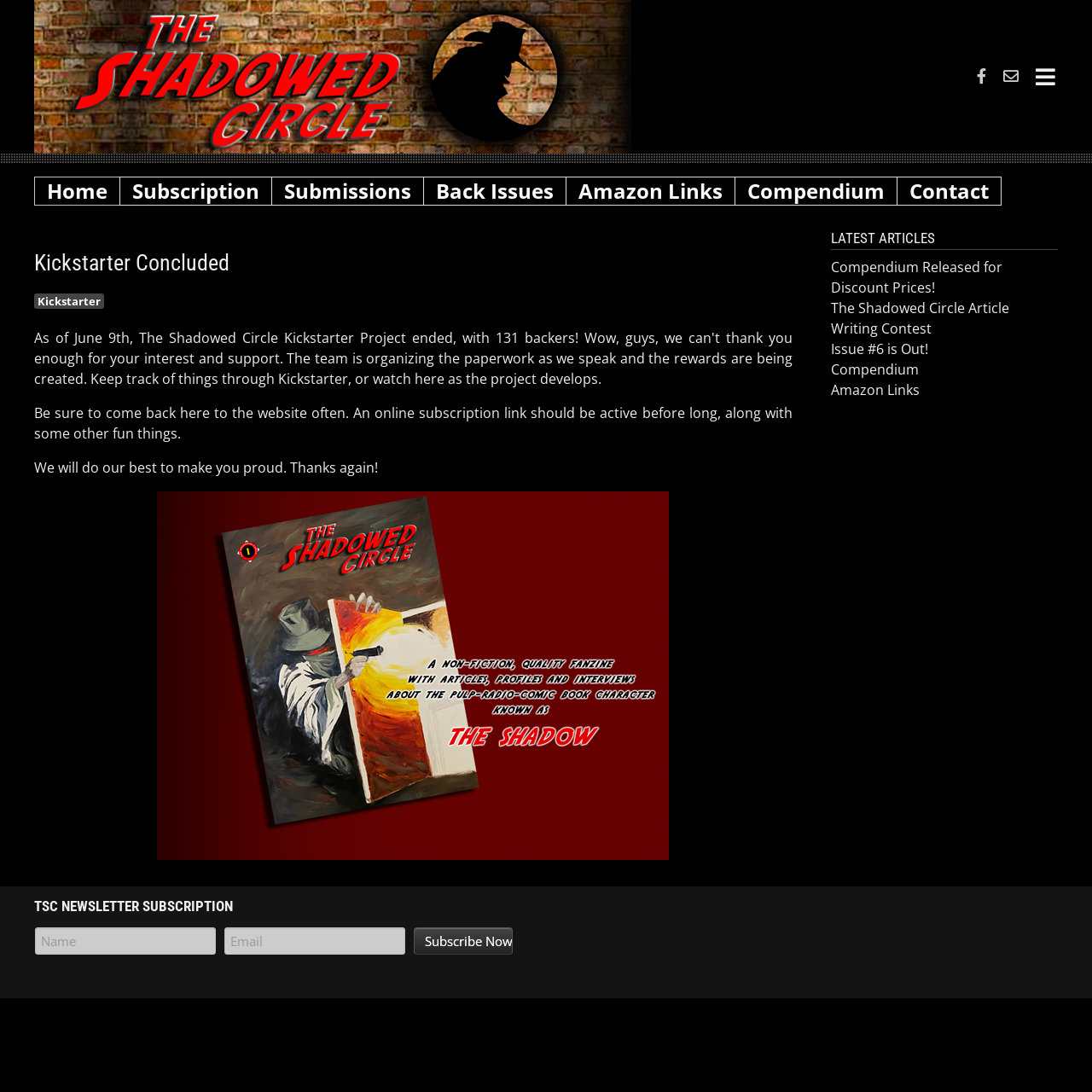Identify the bounding box of the UI component described as: "name="Submit" value="Subscribe Now"".

[0.379, 0.849, 0.47, 0.875]